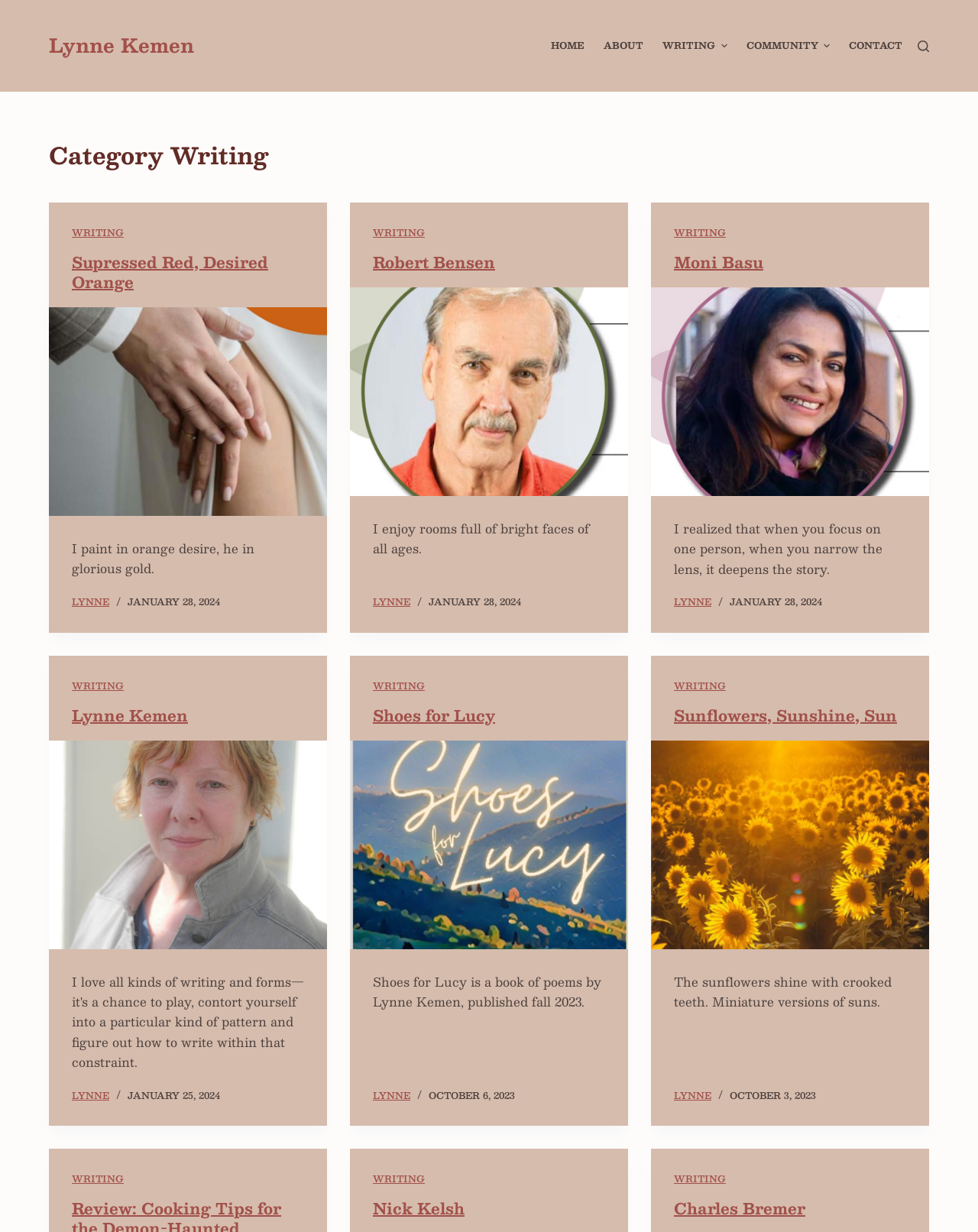Examine the image and give a thorough answer to the following question:
What is the name of the person who paints in orange desire?

I found the answer by looking at the article with the heading 'Supressed Red, Desired Orange' and saw that it mentioned 'I paint in orange desire, he in glorious gold' and had a link to 'LYNNE'.